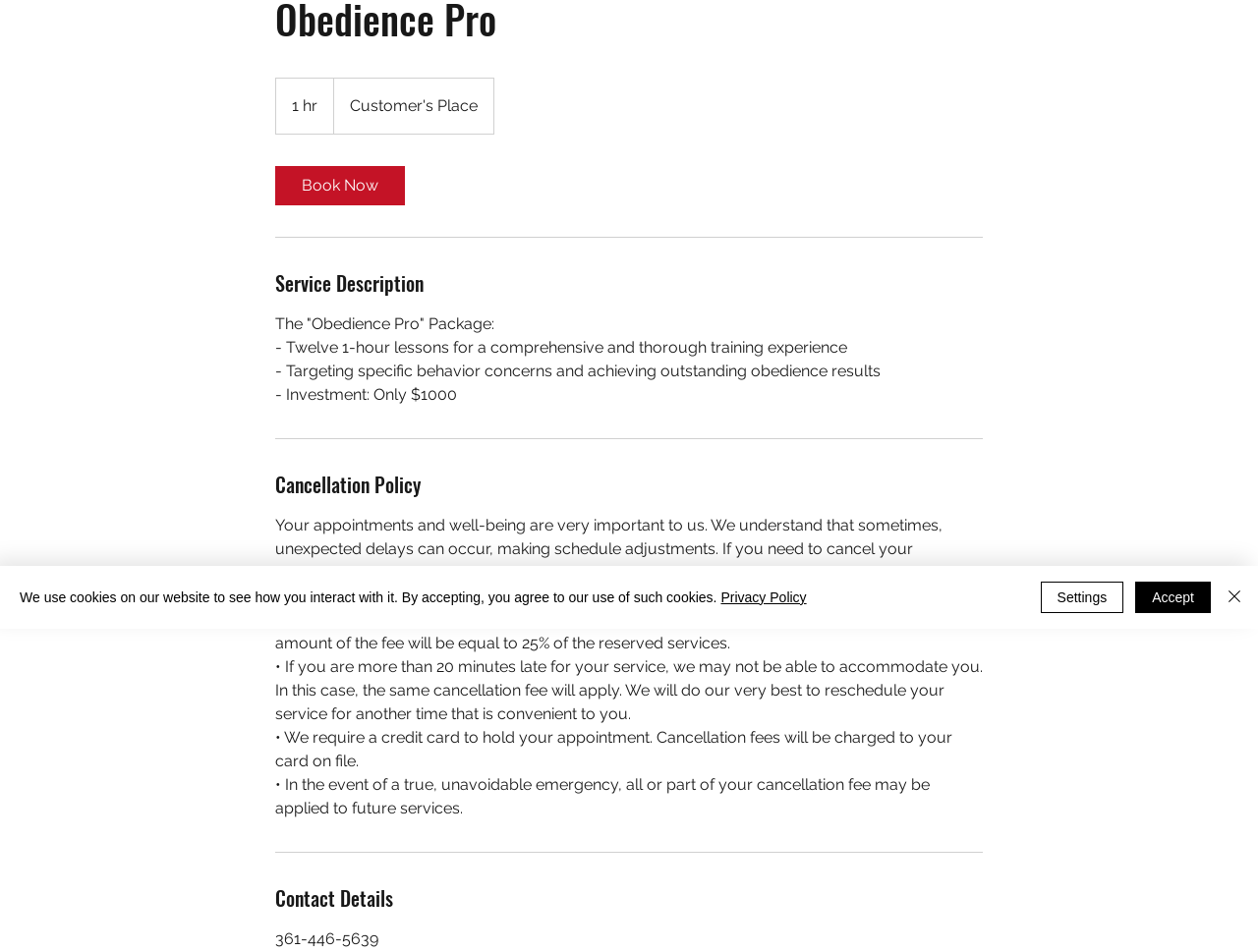Provide the bounding box coordinates for the UI element that is described as: "aria-label="Close"".

[0.972, 0.611, 0.991, 0.644]